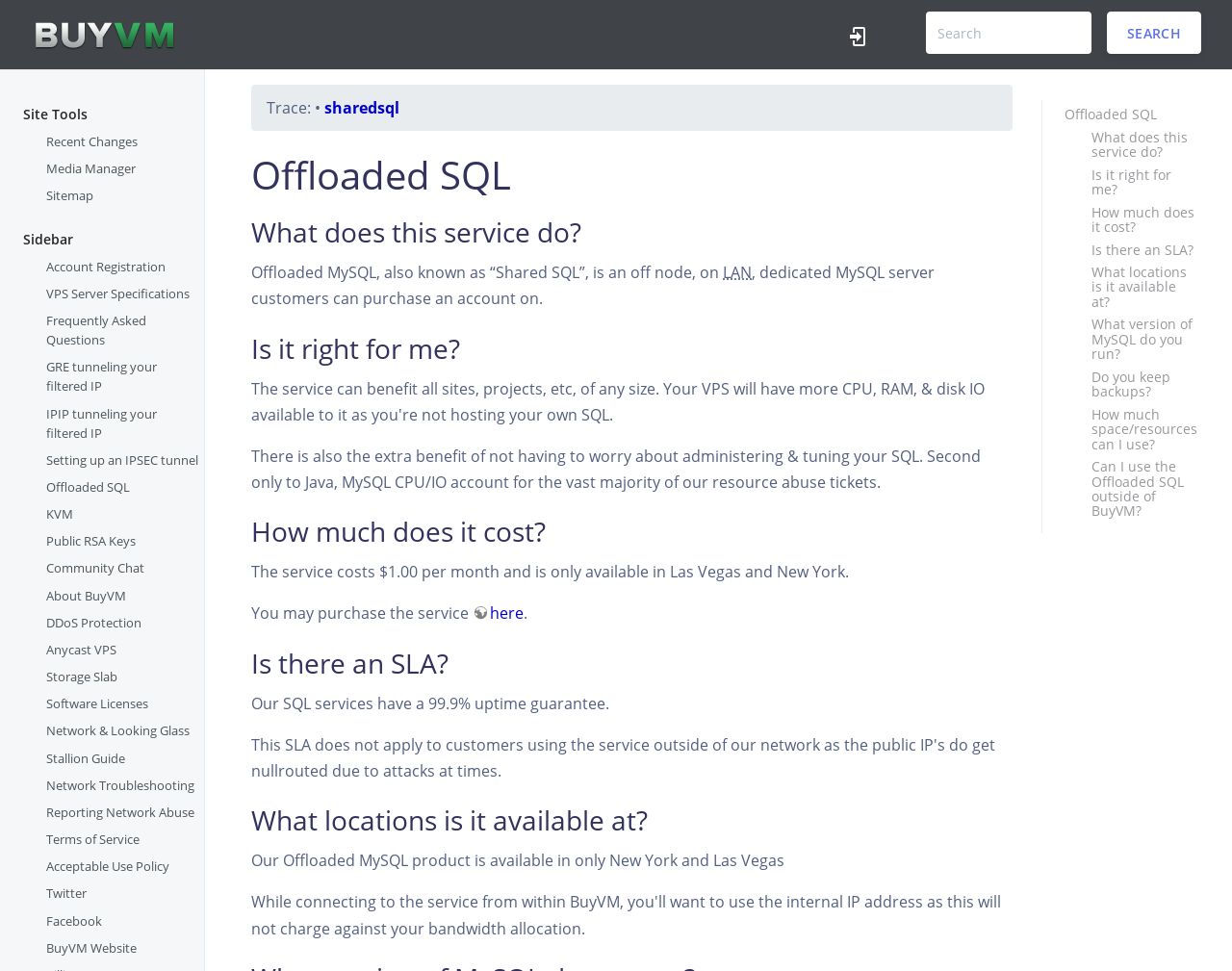Where is Offloaded SQL available?
Based on the image, answer the question in a detailed manner.

According to the webpage, the Offloaded MySQL product is available in only New York and Las Vegas, which means customers can only purchase this service in these two locations.